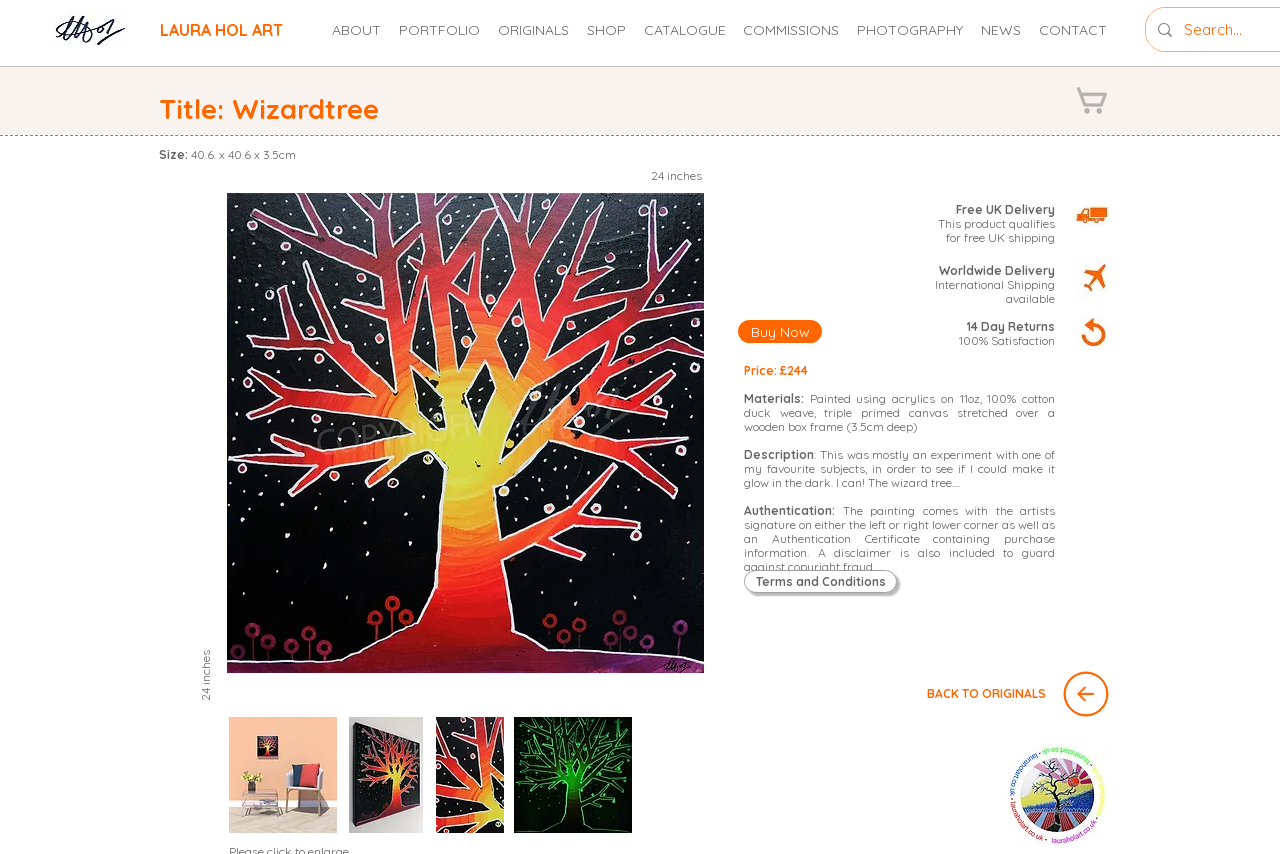Locate the bounding box coordinates for the element described below: "ORIGINALS". The coordinates must be four float values between 0 and 1, formatted as [left, top, right, bottom].

[0.382, 0.018, 0.451, 0.053]